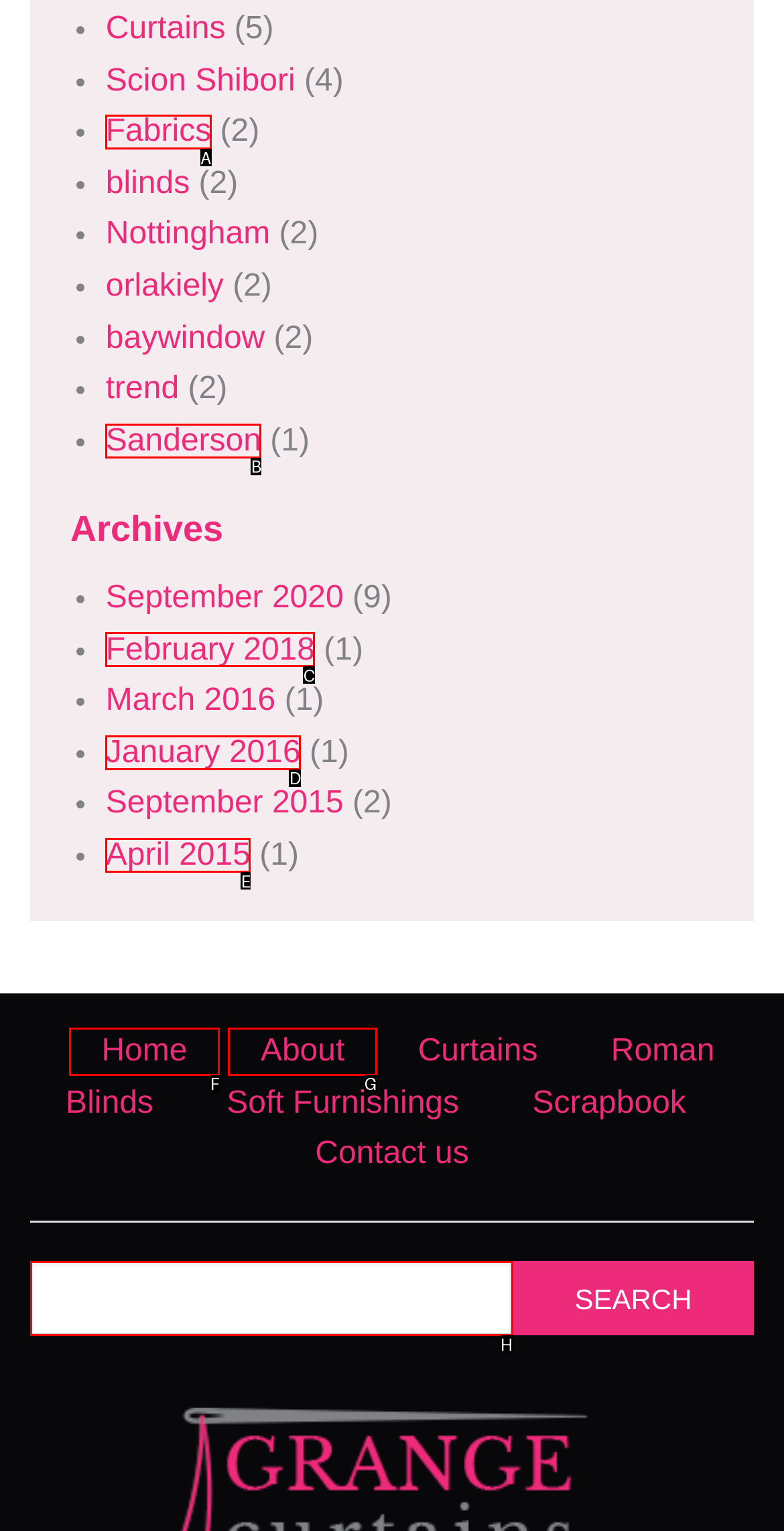Determine the option that best fits the description: Home
Reply with the letter of the correct option directly.

F